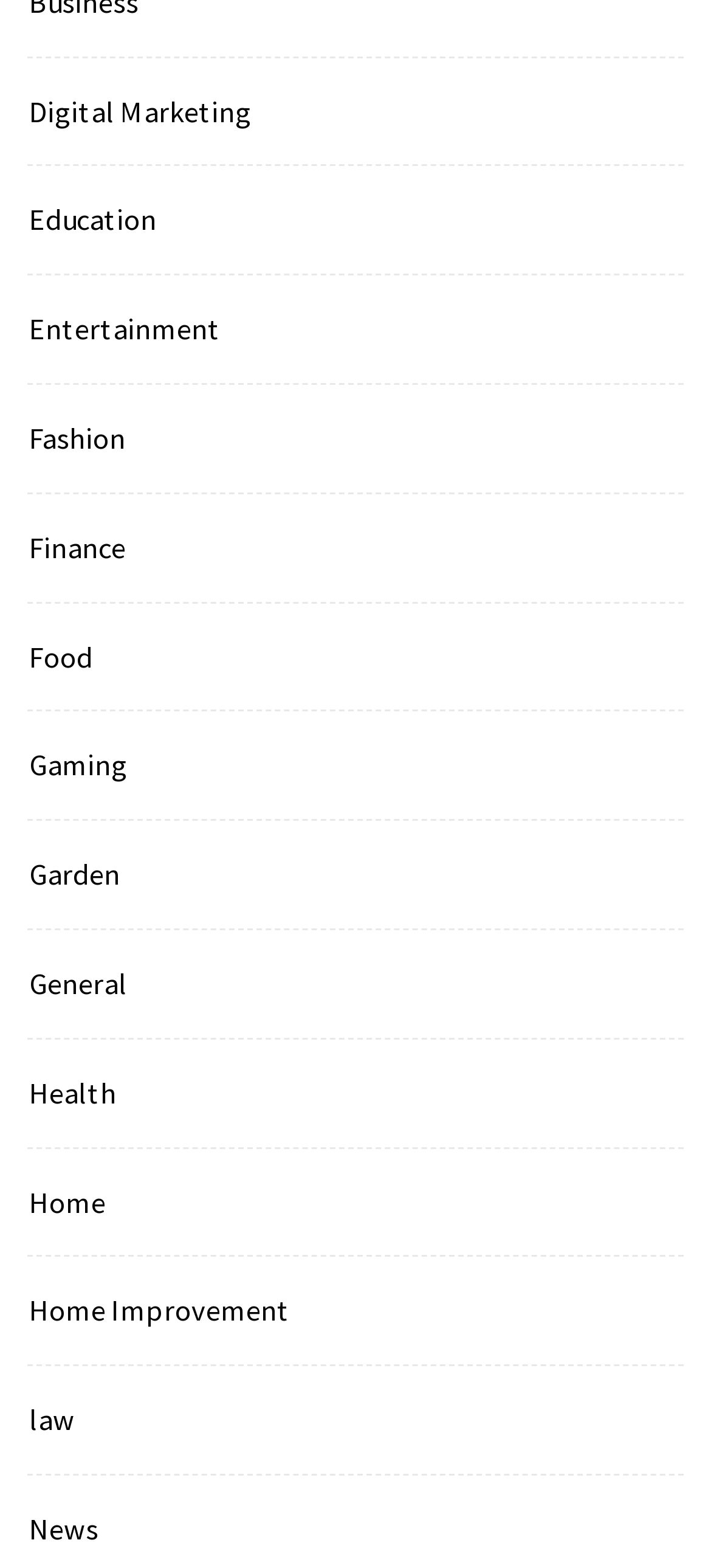Based on the image, provide a detailed response to the question:
What is the last category listed?

I looked at the list of categories and found that the last one listed is News, which is located at the bottom of the list.